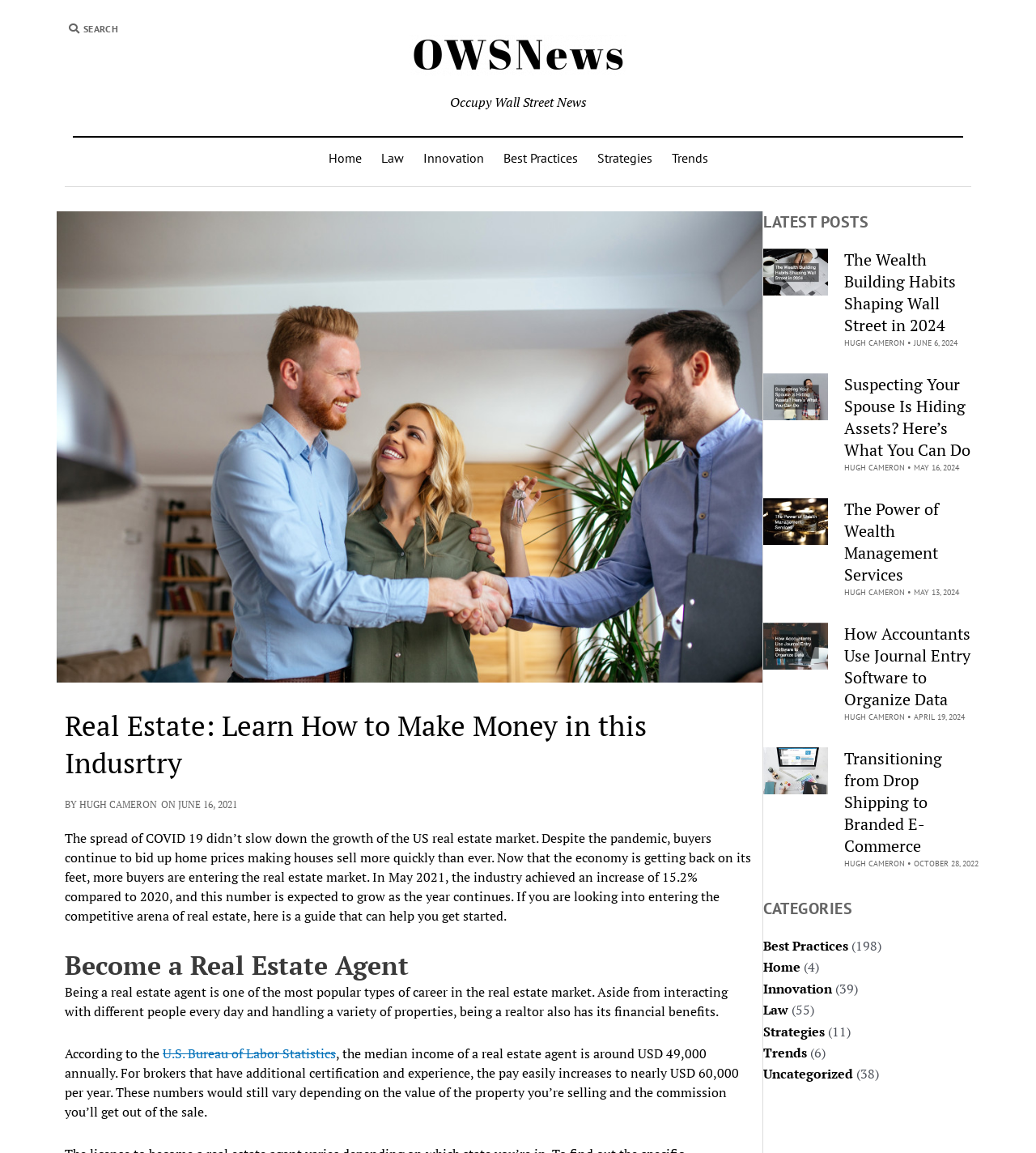Locate the bounding box coordinates of the segment that needs to be clicked to meet this instruction: "Click on the 'Home' link".

[0.307, 0.119, 0.358, 0.154]